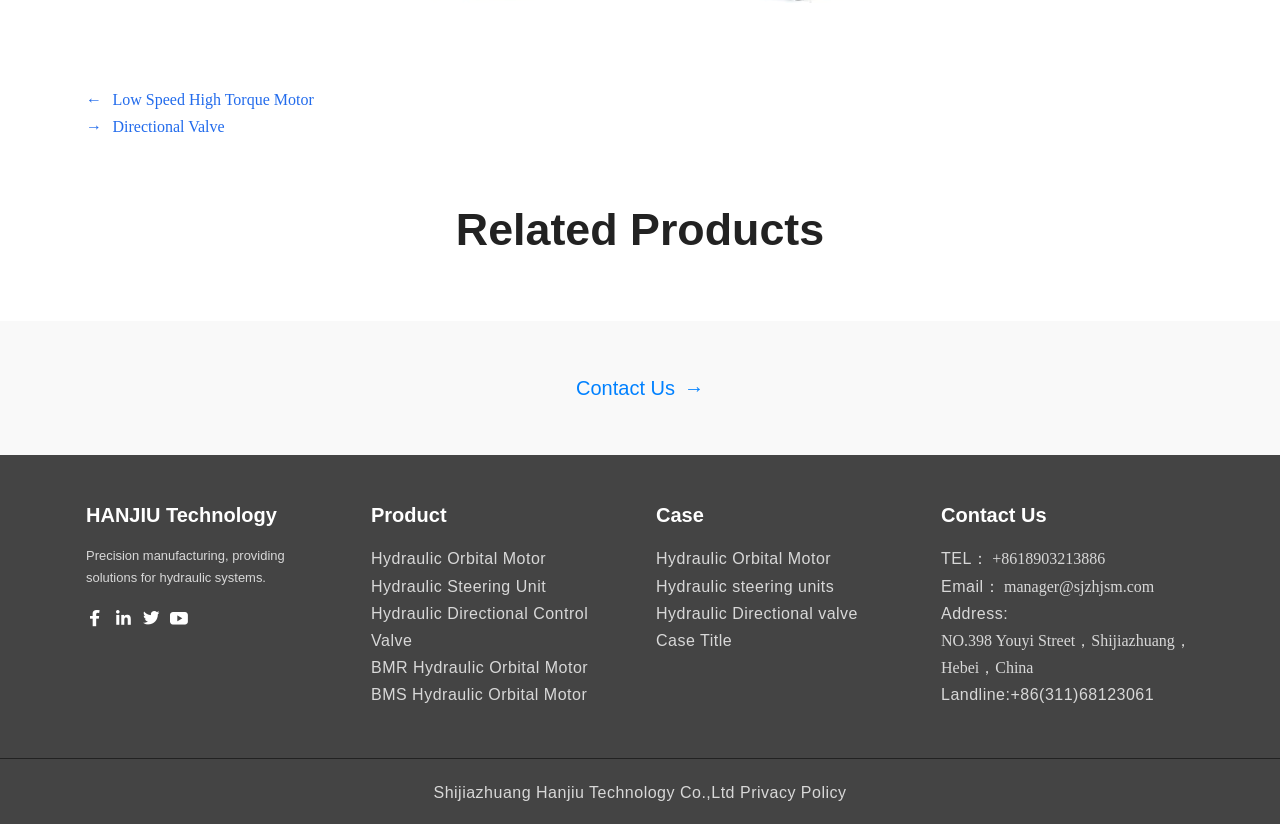What is the address of the company?
Using the information presented in the image, please offer a detailed response to the question.

I found the address by looking at the 'Contact Us' section, where the address is written in a static text element.